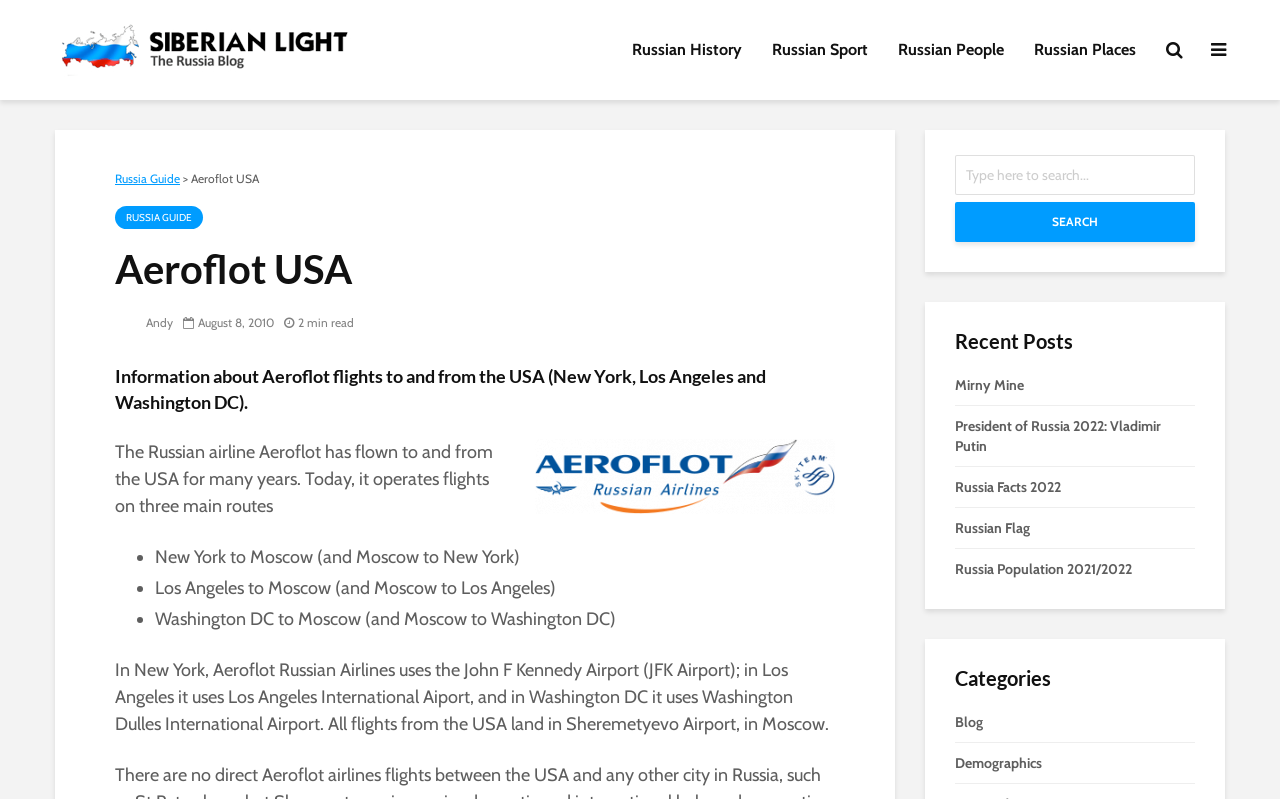Please give the bounding box coordinates of the area that should be clicked to fulfill the following instruction: "Click on the link to Russia Guide". The coordinates should be in the format of four float numbers from 0 to 1, i.e., [left, top, right, bottom].

[0.09, 0.258, 0.159, 0.287]